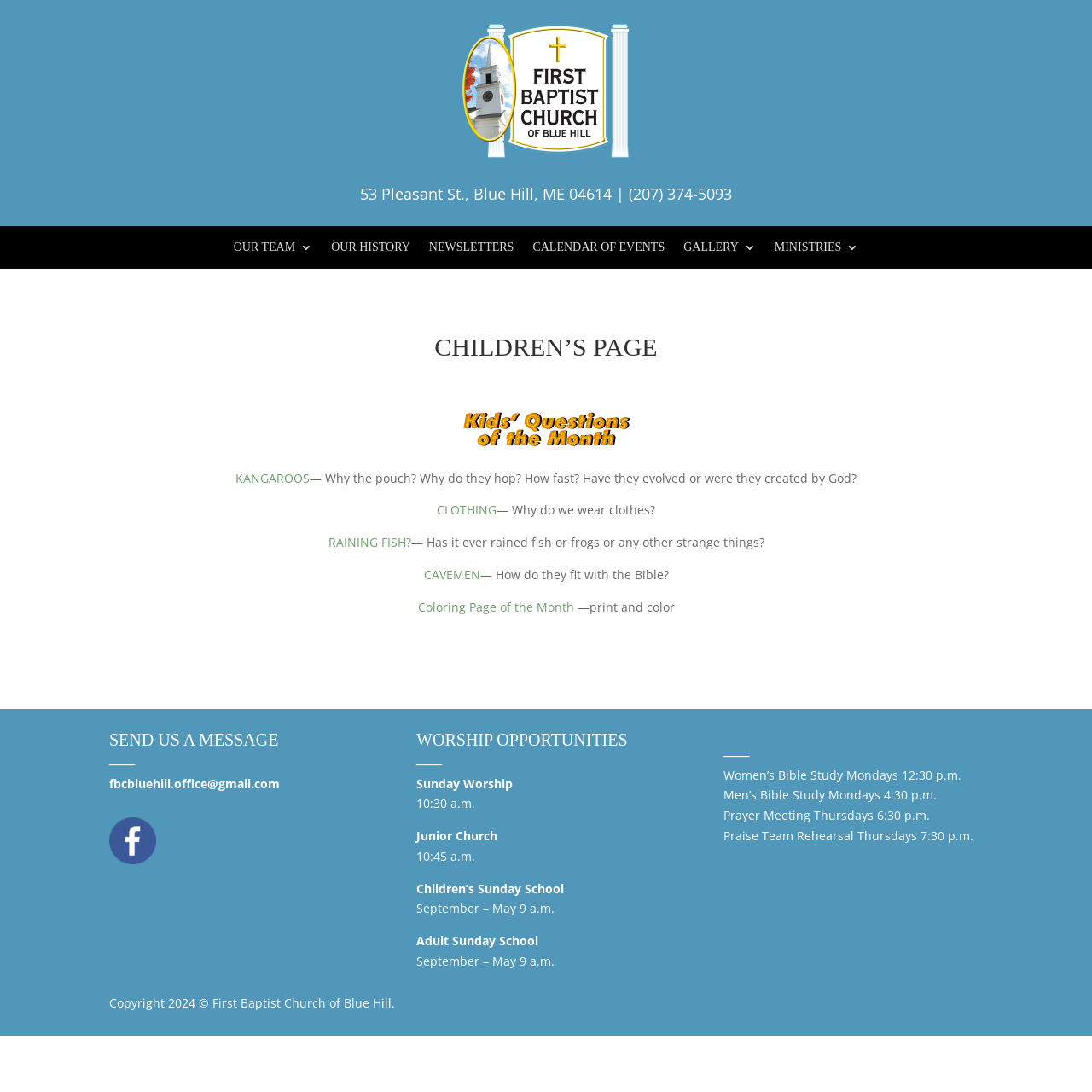Answer the question below with a single word or a brief phrase: 
What is the purpose of the 'Coloring Page of the Month' link?

print and color